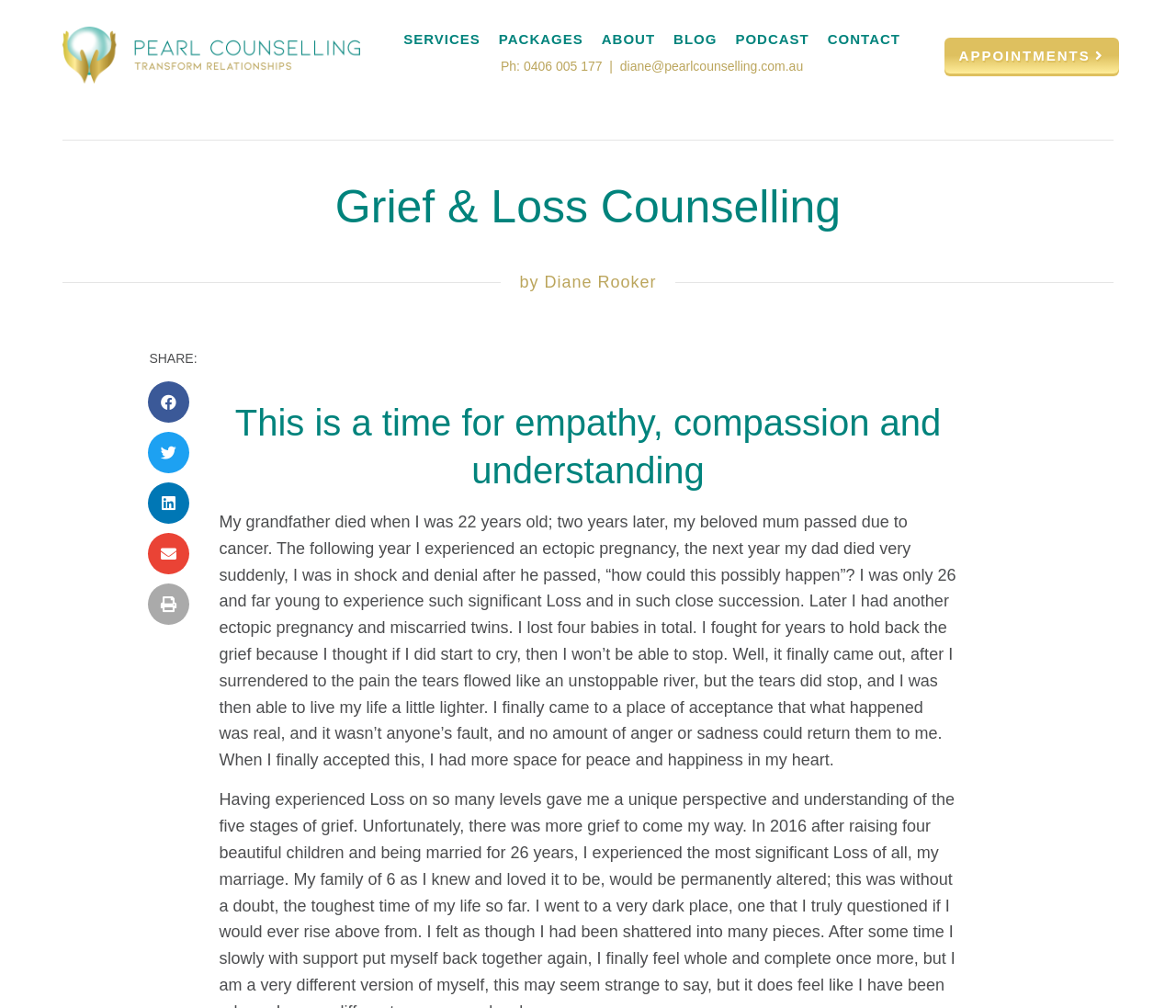Locate the bounding box coordinates of the clickable part needed for the task: "Call the phone number".

[0.445, 0.058, 0.512, 0.073]